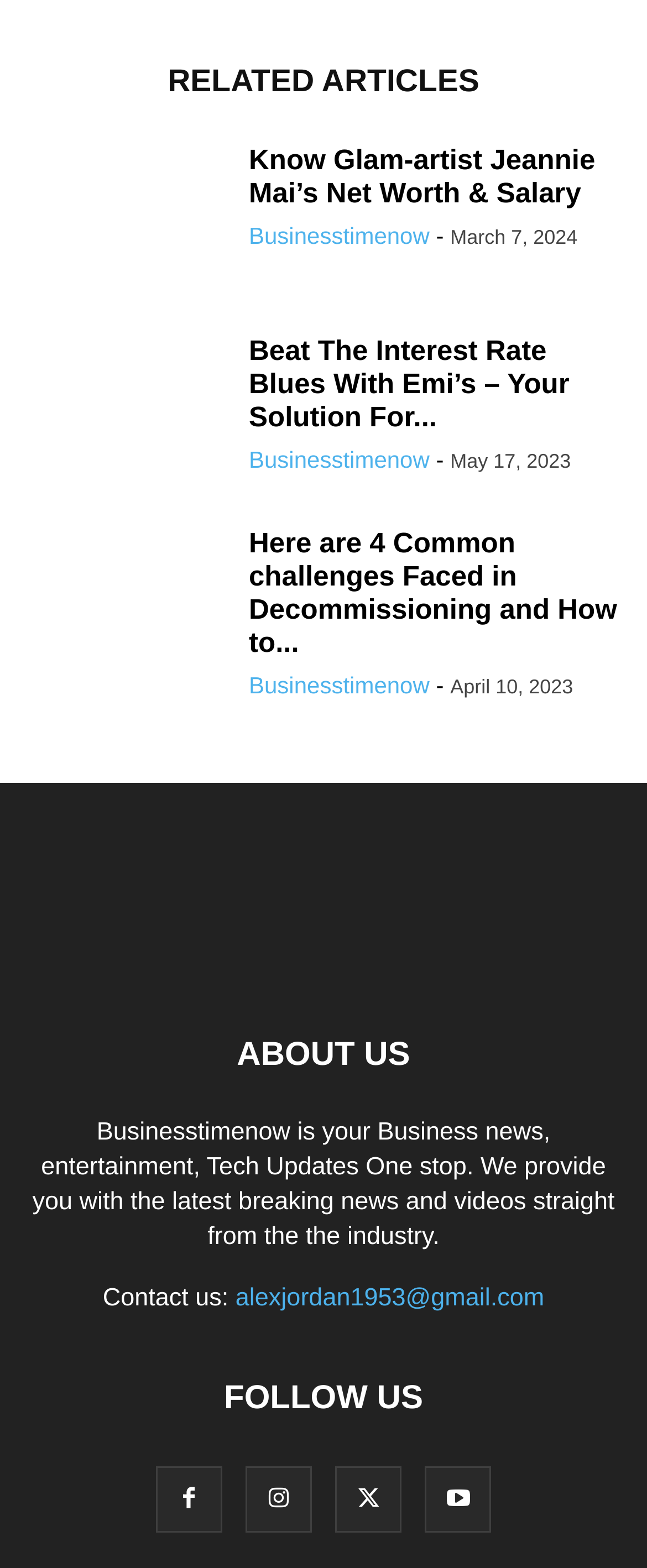What is the date of the third article?
Look at the screenshot and respond with one word or a short phrase.

April 10, 2023